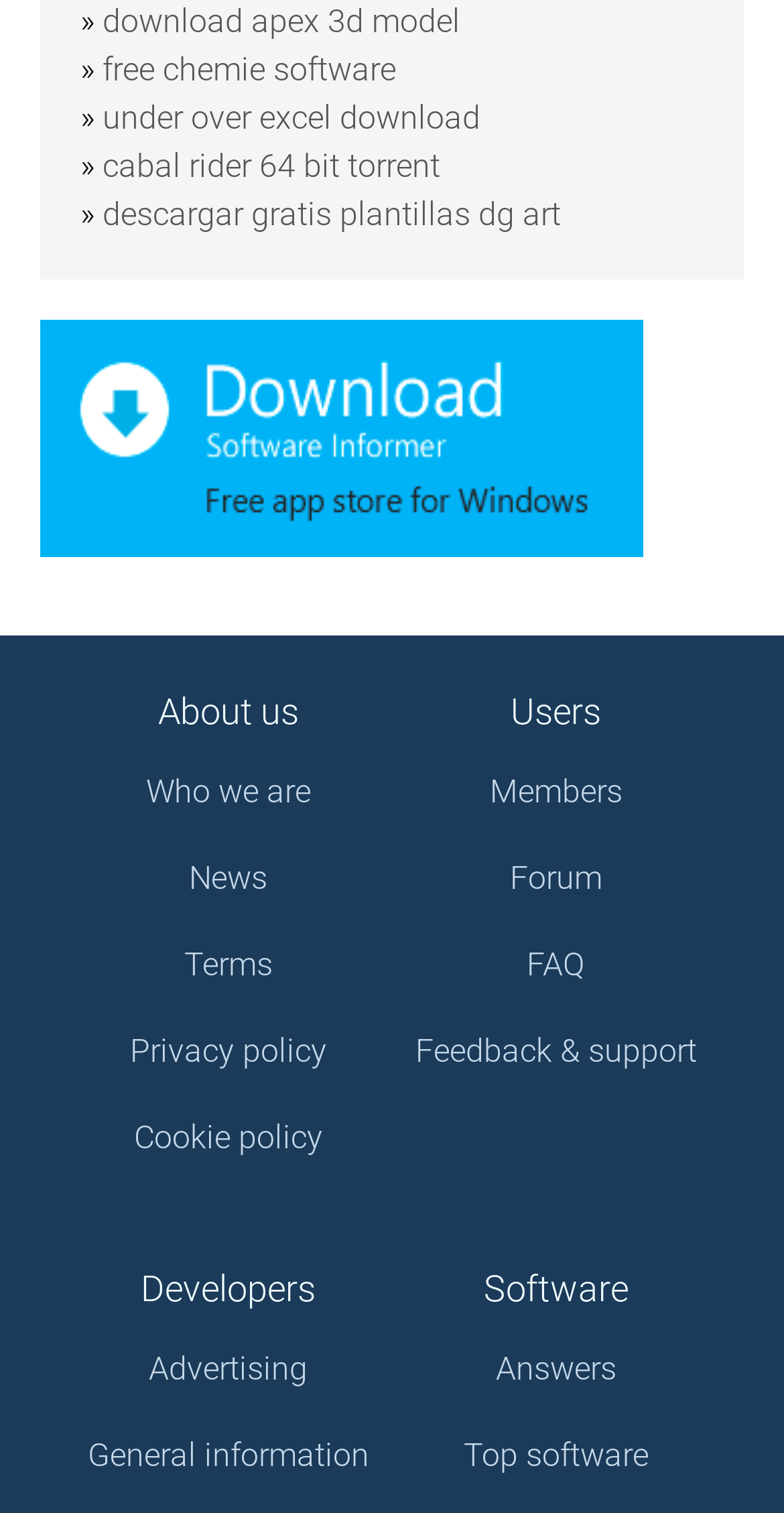Identify the bounding box for the UI element specified in this description: "Advertising". The coordinates must be four float numbers between 0 and 1, formatted as [left, top, right, bottom].

[0.19, 0.89, 0.392, 0.922]